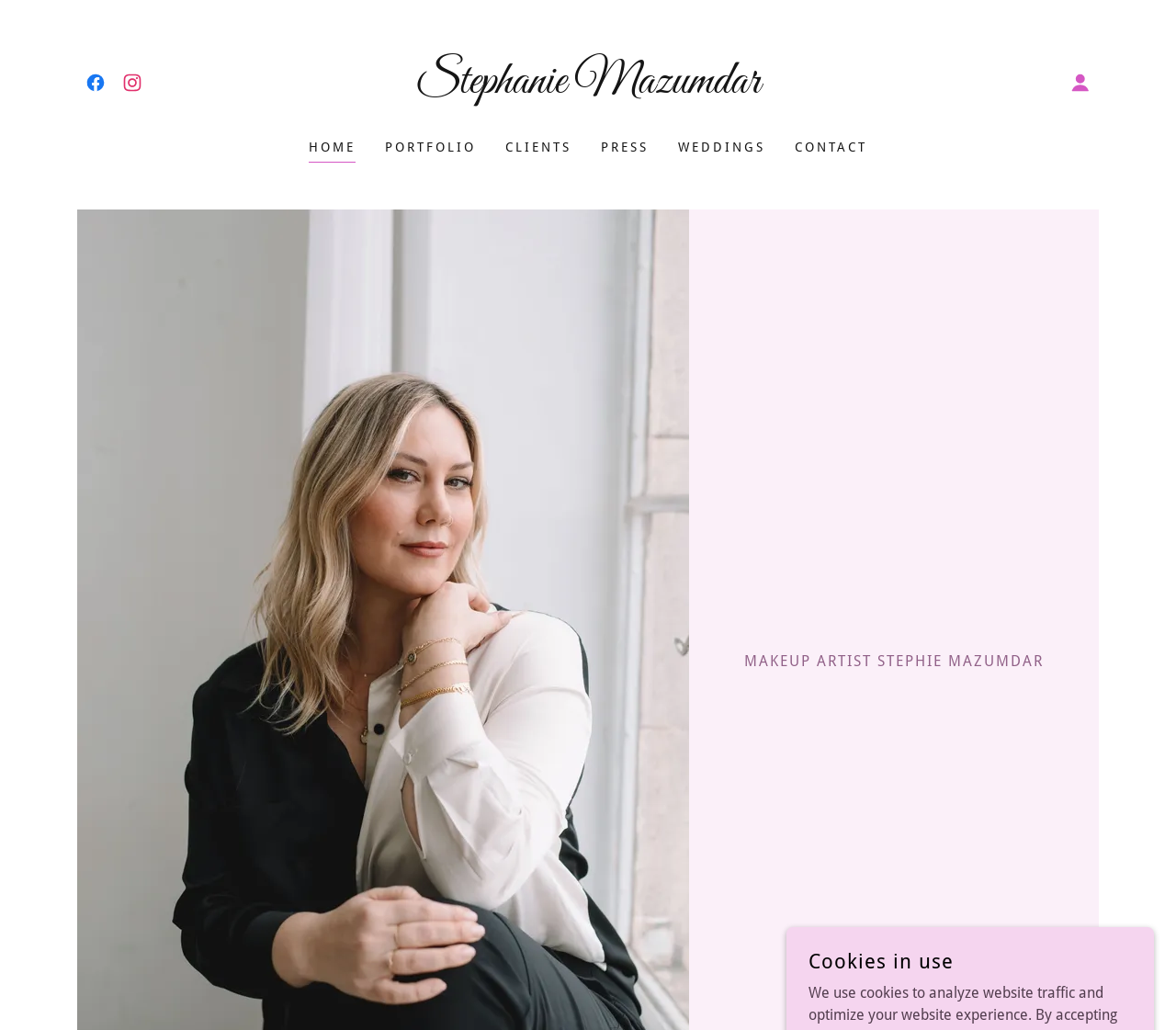Find the bounding box coordinates of the element you need to click on to perform this action: 'Contact Stephanie'. The coordinates should be represented by four float values between 0 and 1, in the format [left, top, right, bottom].

[0.671, 0.127, 0.742, 0.159]